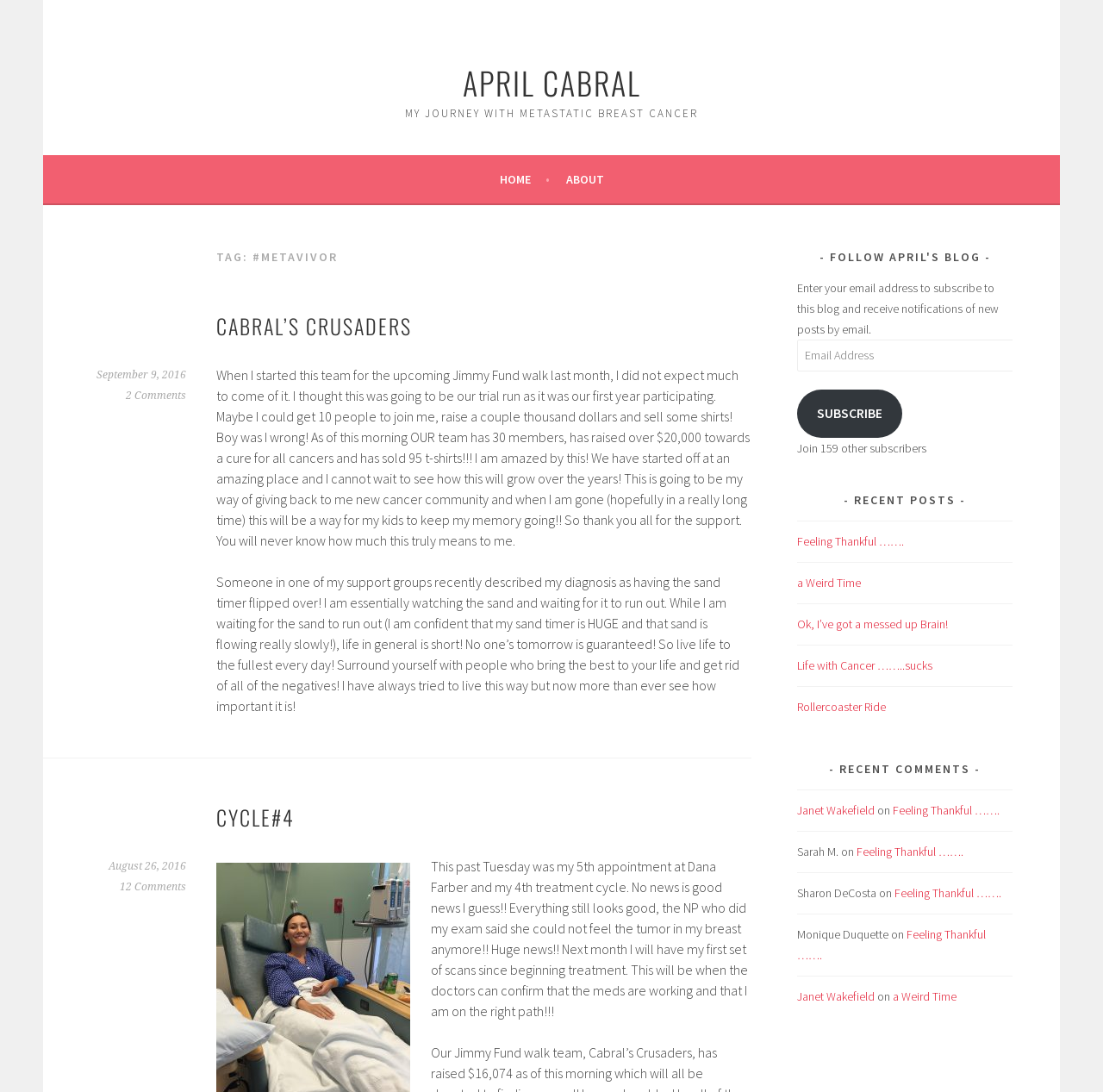Identify the bounding box coordinates for the UI element described as: "a Weird Time". The coordinates should be provided as four floats between 0 and 1: [left, top, right, bottom].

[0.723, 0.527, 0.78, 0.541]